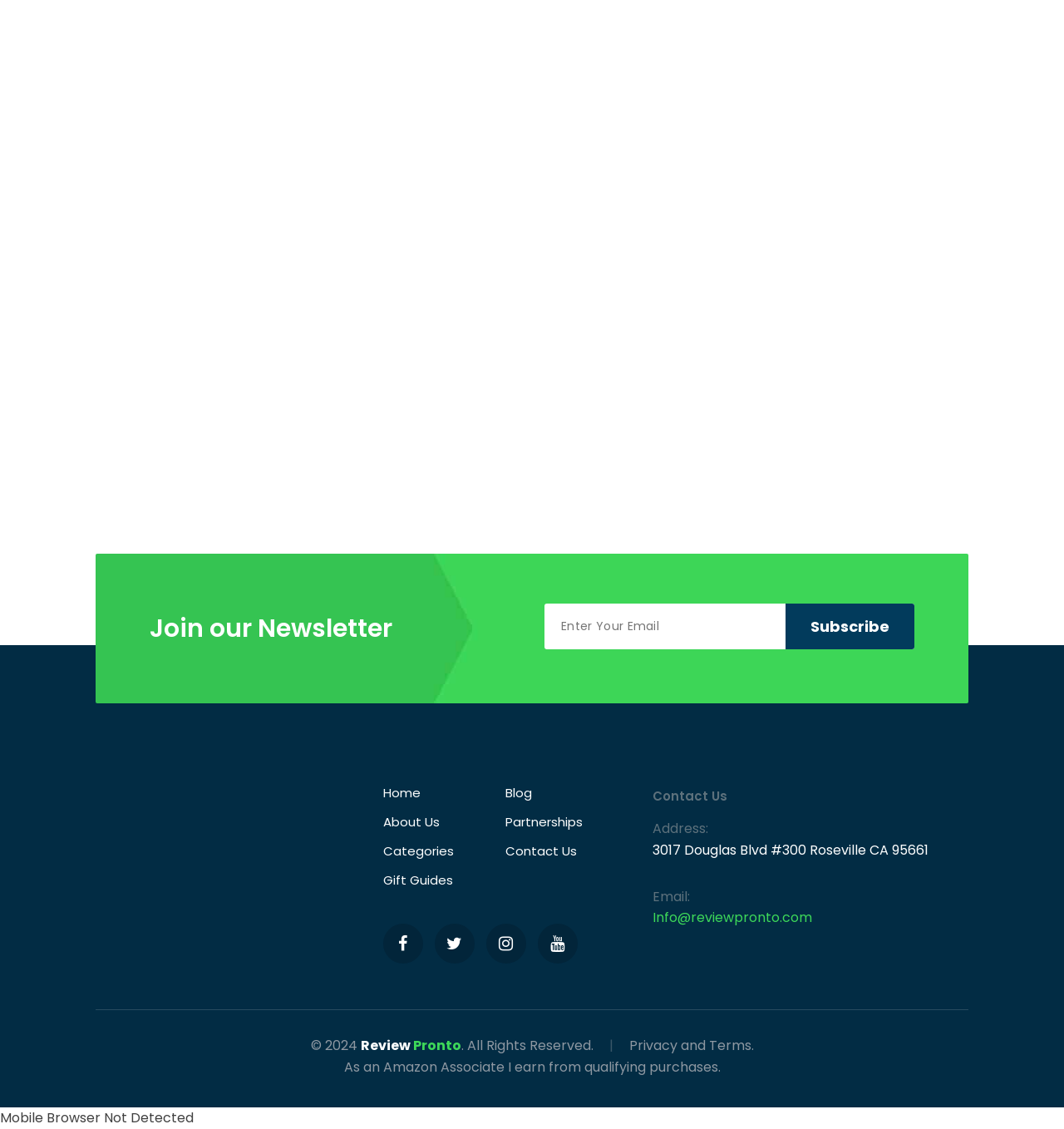Bounding box coordinates are to be given in the format (top-left x, top-left y, bottom-right x, bottom-right y). All values must be floating point numbers between 0 and 1. Provide the bounding box coordinate for the UI element described as: name="esfpx_email" placeholder="Enter Your Email"

[0.512, 0.535, 0.859, 0.575]